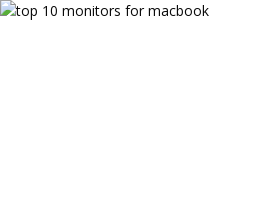Respond with a single word or phrase:
What is the article about?

Top 10 Monitors for MacBook